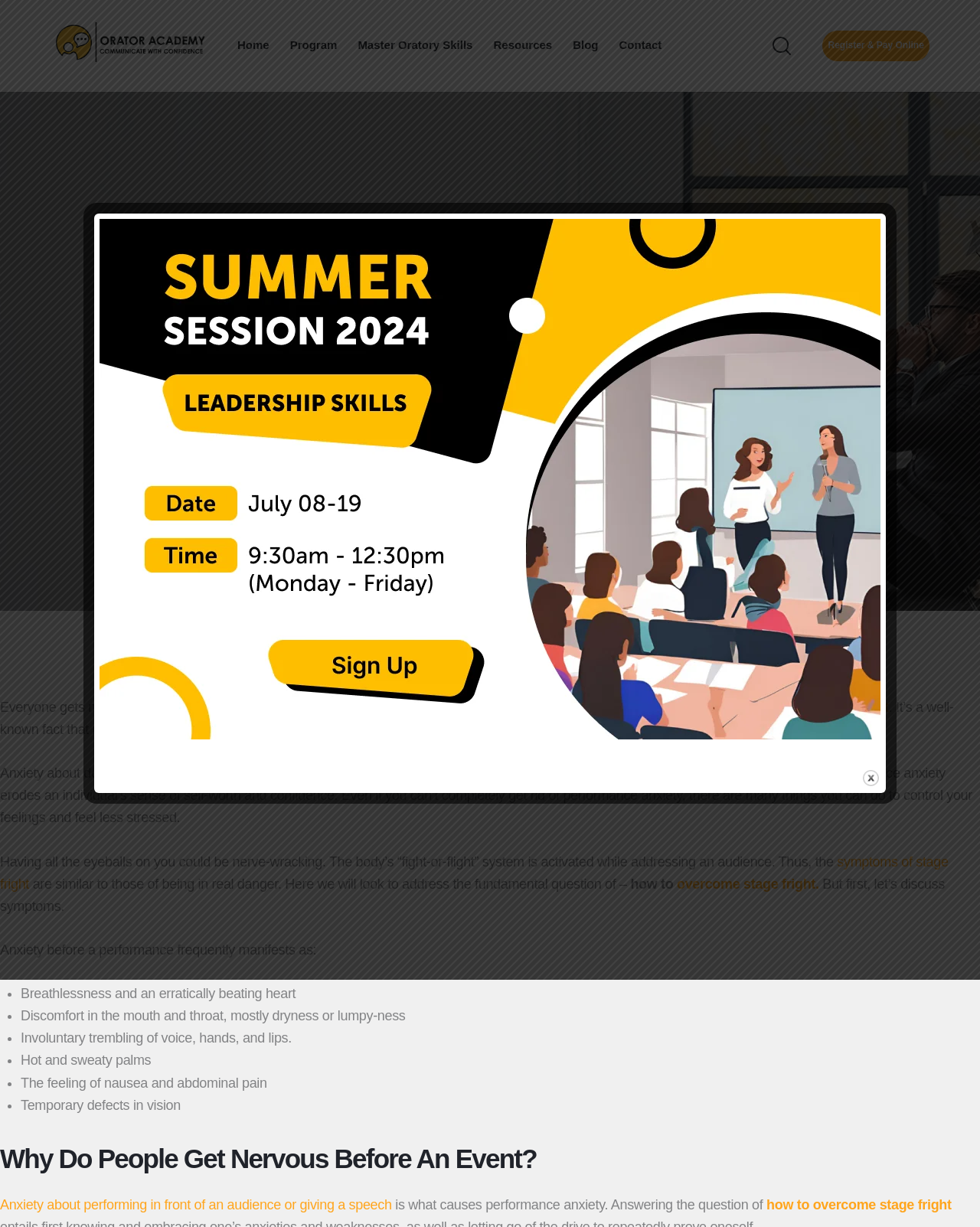Provide the bounding box coordinates of the area you need to click to execute the following instruction: "Learn more about 'Master Oratory Skills'".

[0.355, 0.021, 0.493, 0.053]